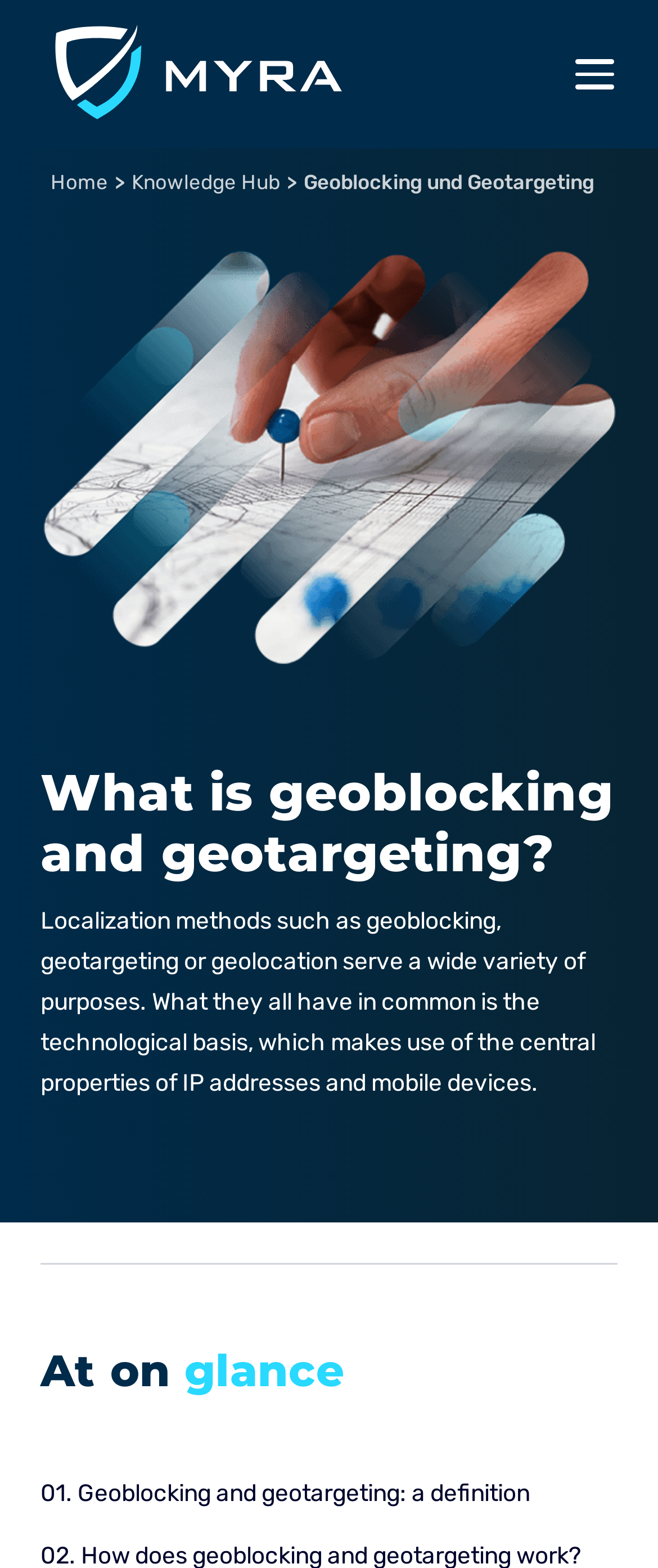Can you extract the primary headline text from the webpage?

What is geoblocking and geotargeting?